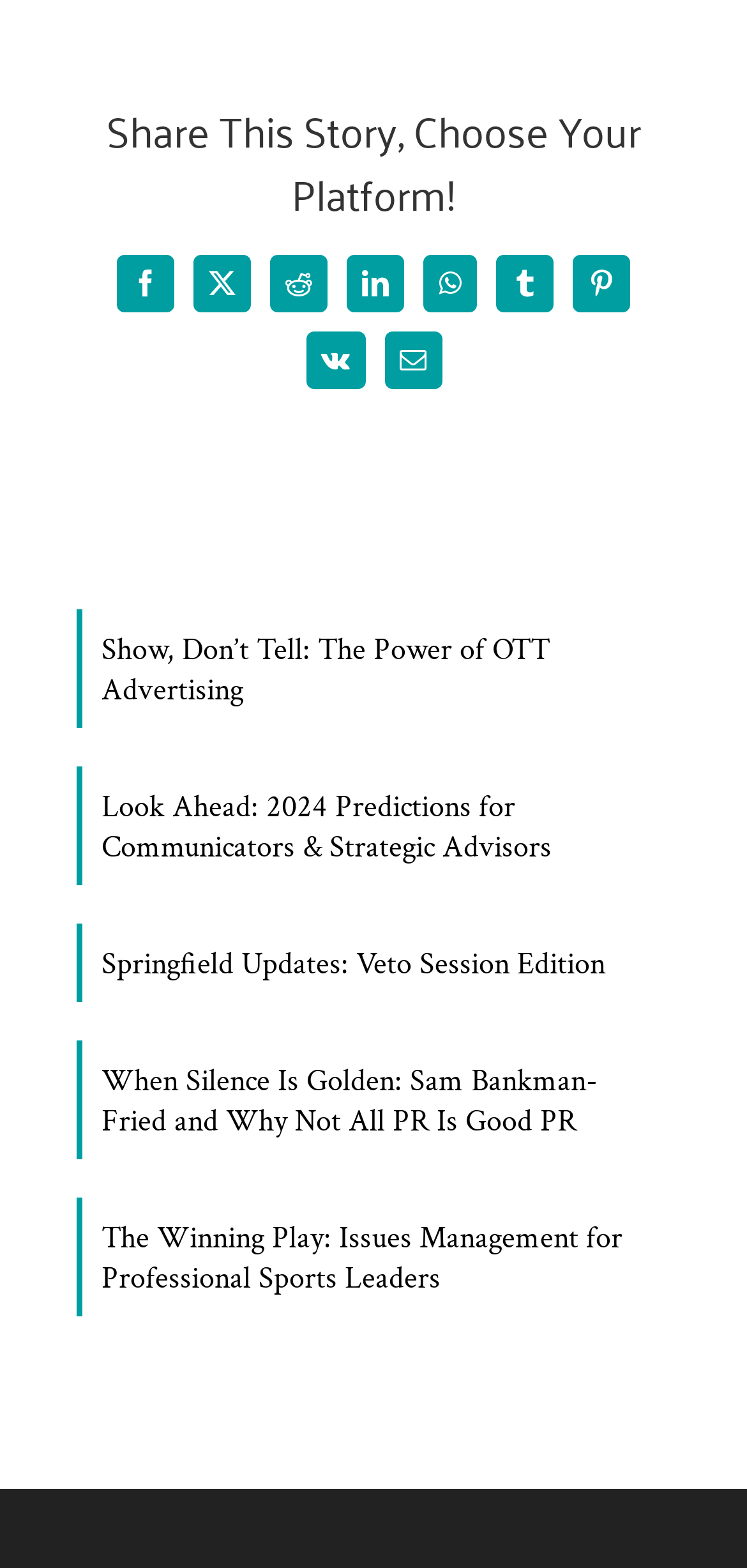Could you specify the bounding box coordinates for the clickable section to complete the following instruction: "Share on LinkedIn"?

[0.464, 0.162, 0.541, 0.199]